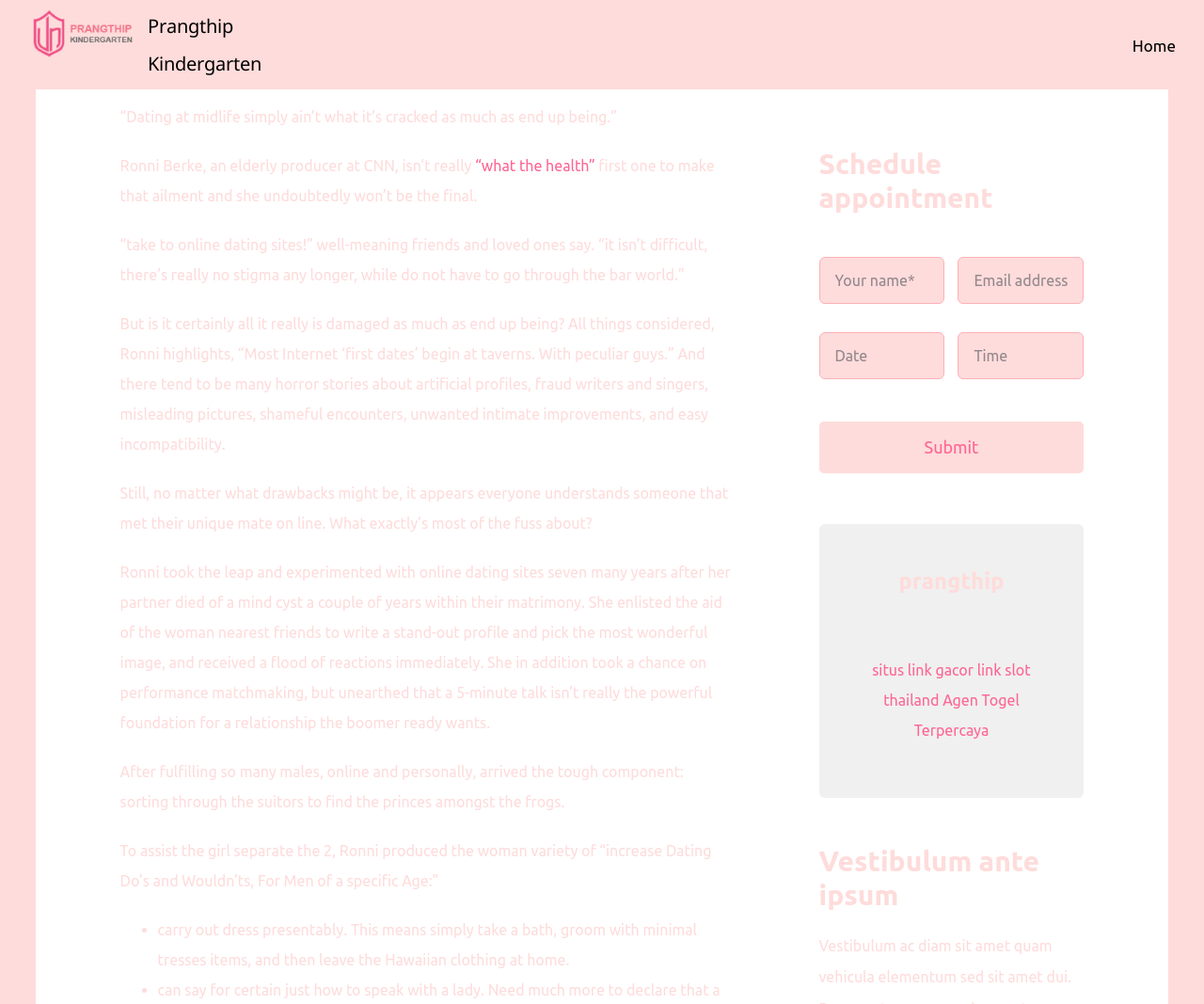Create a detailed summary of all the visual and textual information on the webpage.

This webpage appears to be an article about dating after 50, specifically featuring Ronni Berke, an elderly producer at CNN, who shares her experiences with online dating. 

At the top left corner, there is a logo of Prangthip Kindergarten, accompanied by a heading with the same name. To the right of the logo, there is a navigation menu with a "Home" link. 

Below the navigation menu, there is a series of paragraphs discussing Ronni's experiences with online dating, including her decision to try it, the challenges she faced, and the lessons she learned. The text is divided into several sections, with headings and static text blocks. 

On the right side of the page, there is a section with a heading "Schedule appointment" where users can input their name, email address, date, and time to schedule an appointment. Below this section, there are three links to external websites. 

At the bottom of the page, there are three headings: "prangthip", "Vestibulum ante ipsum", and a list of "Dating Do's and Wouldn'ts" with a single item "• carry out dress presentably. This means take a bath, groom with minimal hair products, and leave the Hawaiian clothing at home."